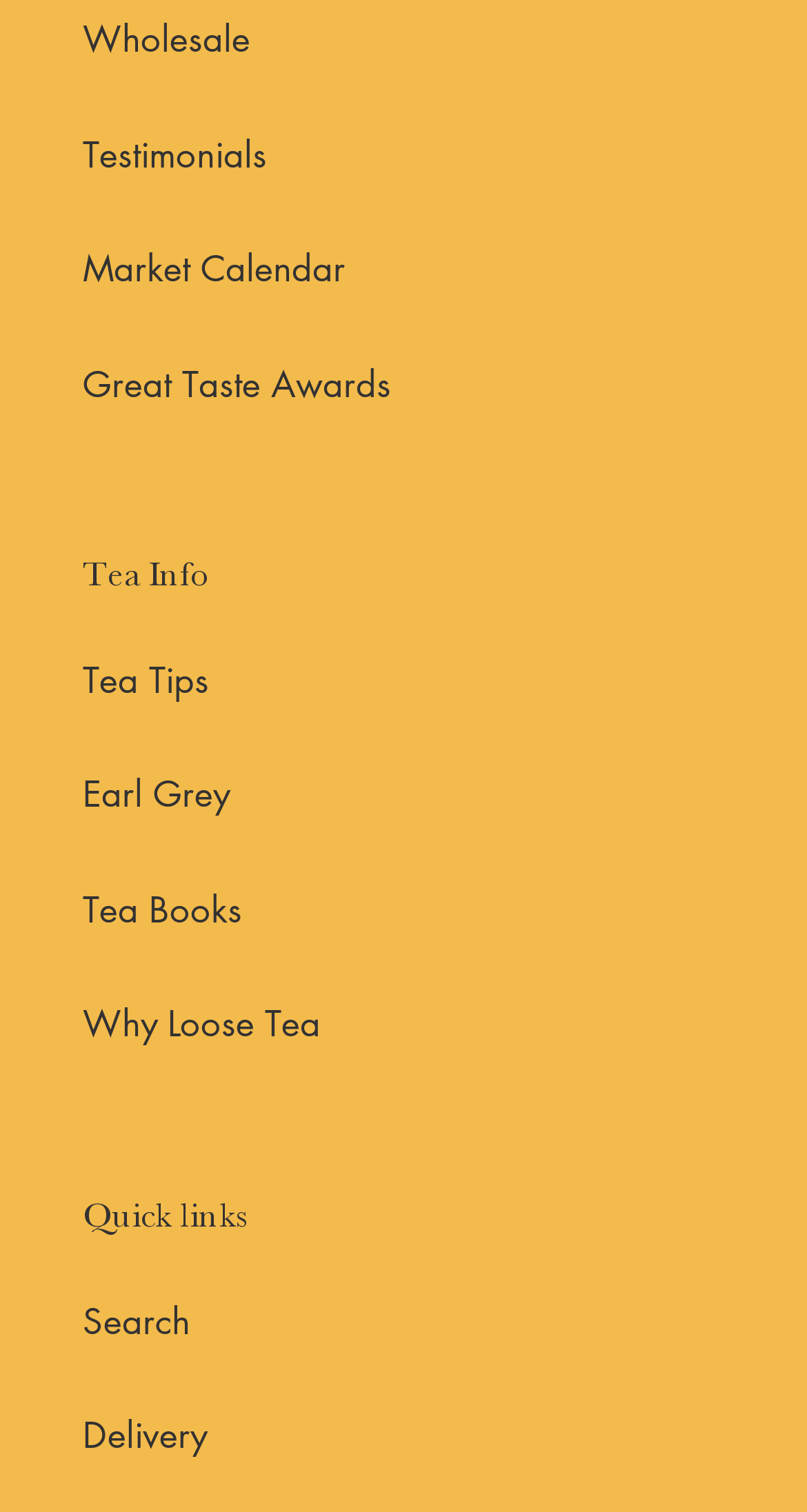What is the category of 'Earl Grey'?
Based on the screenshot, provide your answer in one word or phrase.

Tea